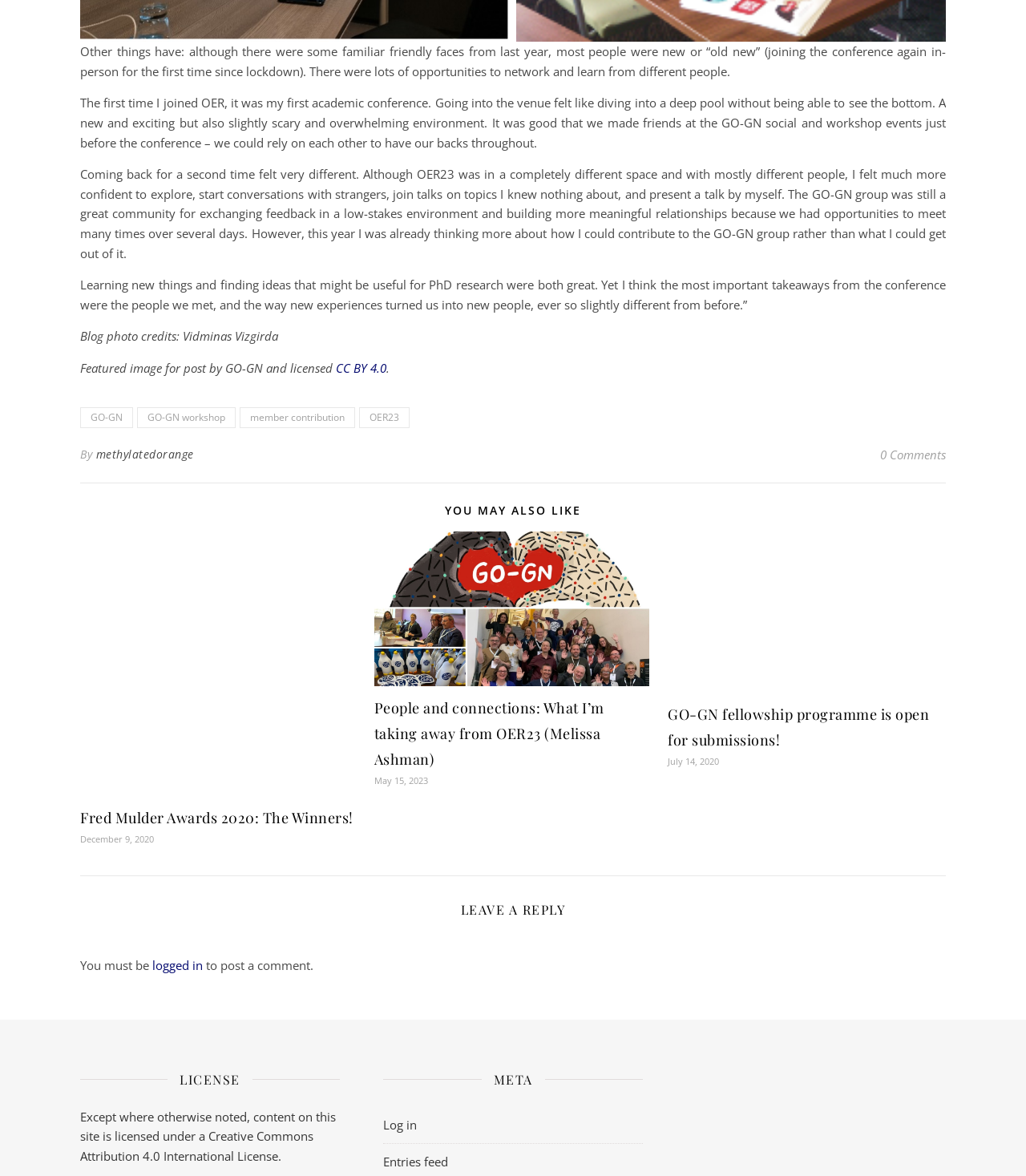Find the bounding box coordinates of the clickable area that will achieve the following instruction: "Click the link to view the post 'GO-GN fellowship programme is open for submissions!' ".

[0.651, 0.599, 0.906, 0.638]